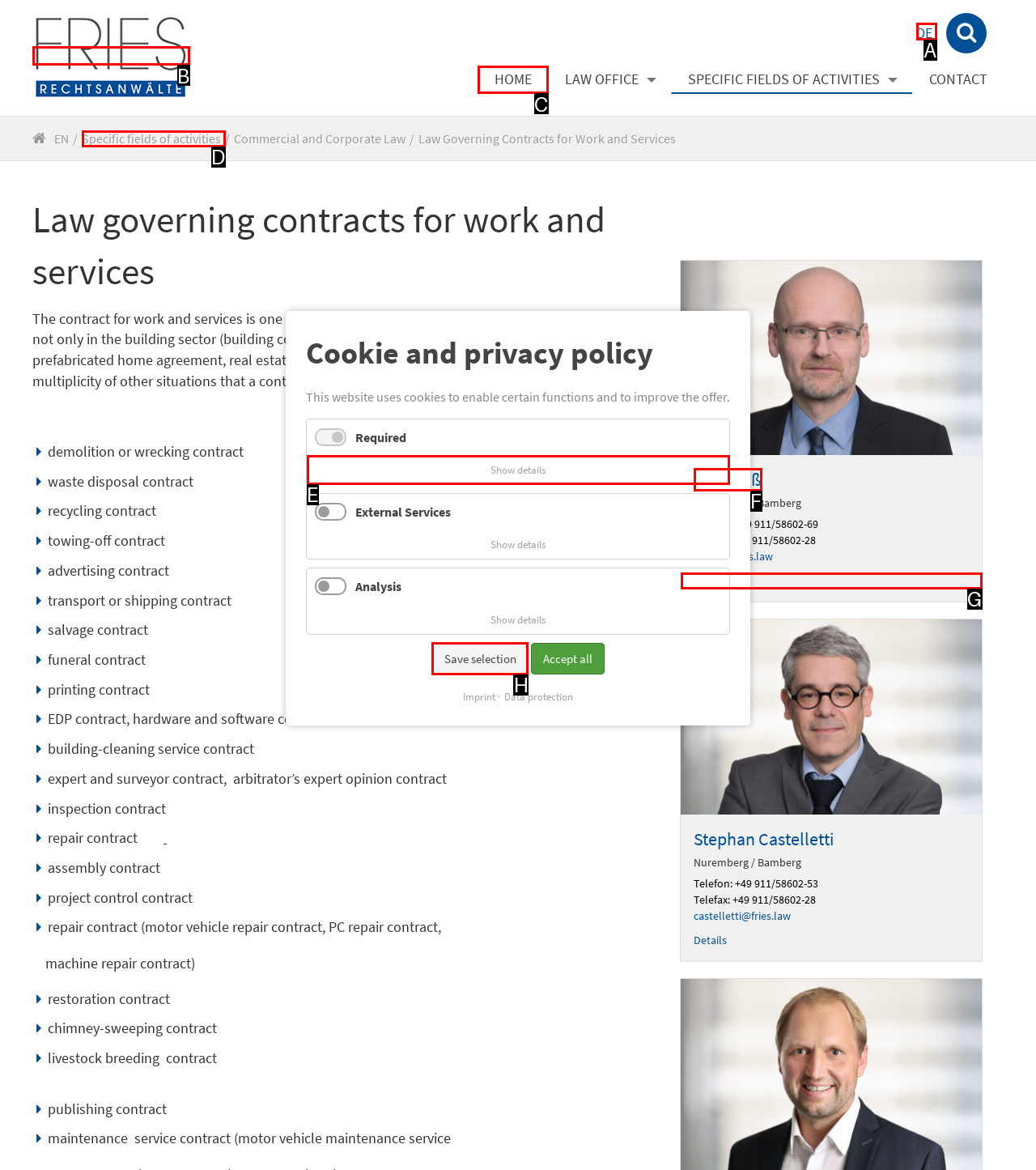Find the option that matches this description: Details
Provide the matching option's letter directly.

G